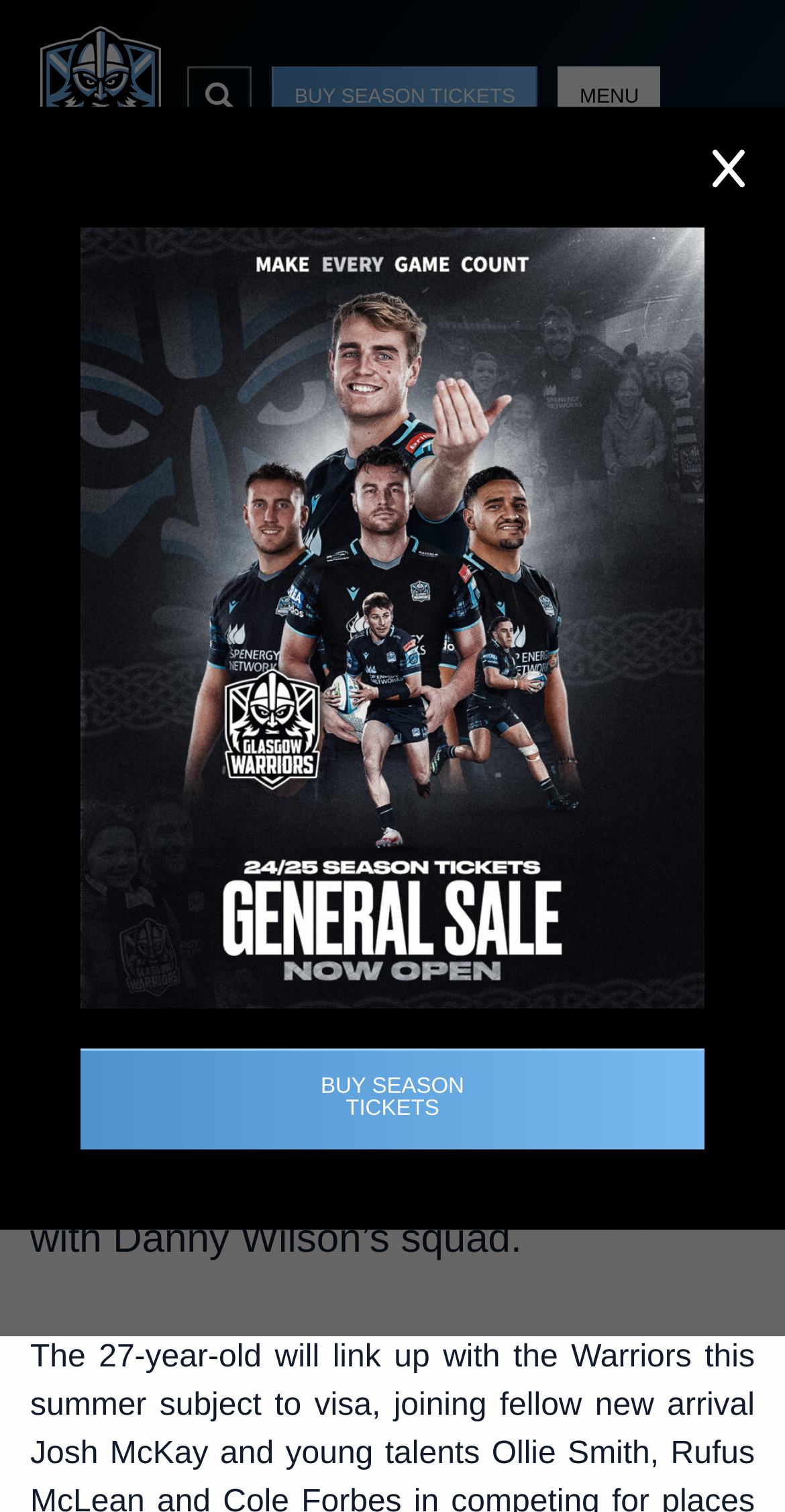Convey a detailed summary of the webpage, mentioning all key elements.

The webpage is about Glasgow Warriors, a rugby team, and features an article about Sebastián Cancelliere, a 27-year-old Argentinian flyer, joining the team. 

At the top left corner, there is a link to the "Home" page, accompanied by a small image. Next to it, there is a search button with a small image. On the right side of the top section, there is a prominent link to "BUY SEASON TICKETS" and a navigation menu button with the text "MENU" next to it.

Below the top section, there is a search box on the right side, with a "SHARE" text above it. The share options include links to share on Facebook, Twitter, and Whatsapp, each accompanied by a small image.

The main content of the webpage is an article about Cancelliere joining Glasgow Warriors. The article title, "CANCELLIERE JOINS GLASGOW WARRIORS", is in a large font size and is located near the top of the main content section. Below the title, there is a date "22 MAR 2021" and a paragraph of text describing Cancelliere's move to the team.

At the bottom right corner, there is another link to "BUY SEASON TICKETS" and a small image next to it.